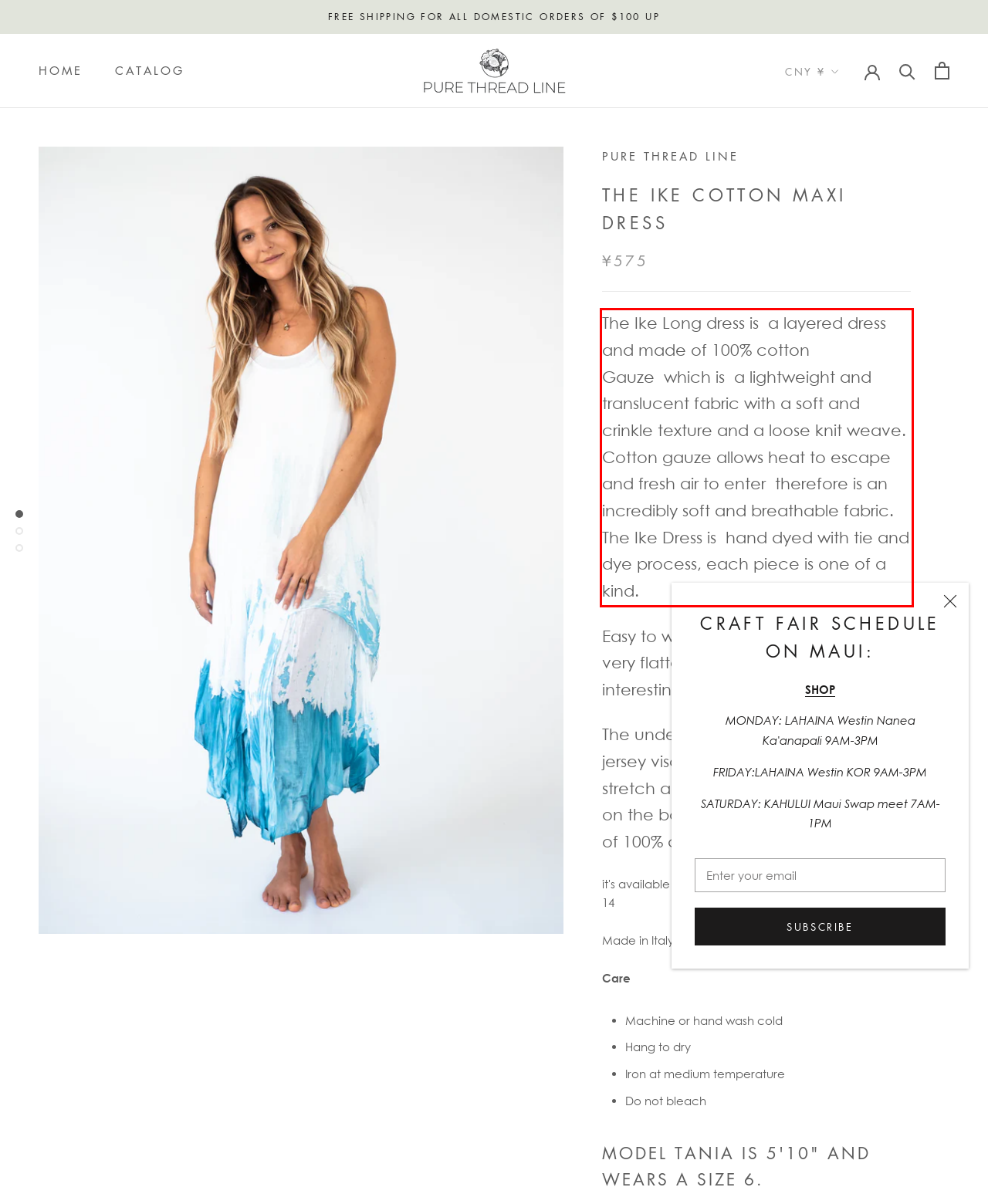You have a webpage screenshot with a red rectangle surrounding a UI element. Extract the text content from within this red bounding box.

The Ike Long dress is a layered dress and made of 100% cotton Gauze which is a lightweight and translucent fabric with a soft and crinkle texture and a loose knit weave. Cotton gauze allows heat to escape and fresh air to enter therefore is an incredibly soft and breathable fabric. The Ike Dress is hand dyed with tie and dye process, each piece is one of a kind.